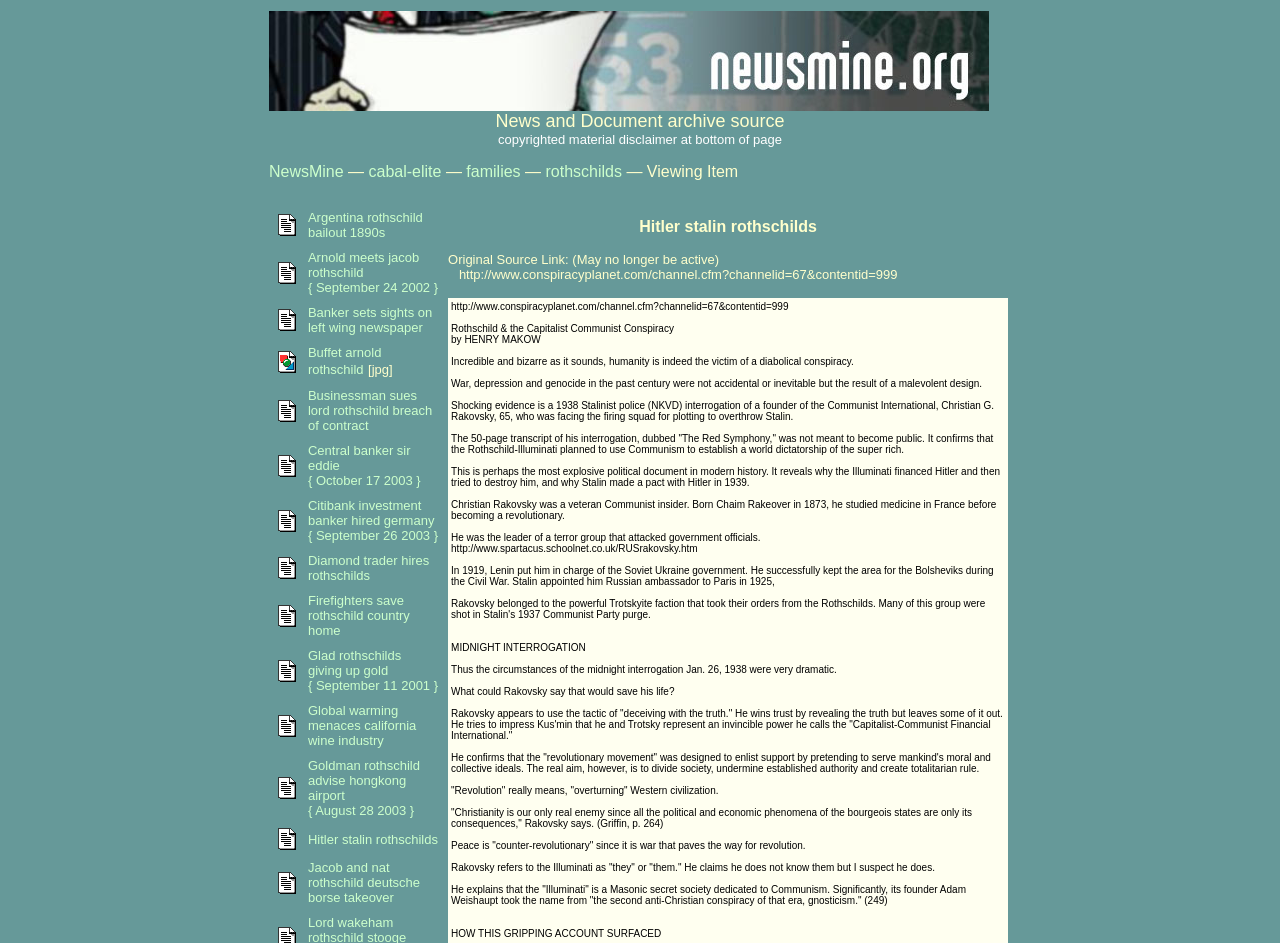Determine the bounding box coordinates of the section to be clicked to follow the instruction: "Click the link to NewsMine". The coordinates should be given as four float numbers between 0 and 1, formatted as [left, top, right, bottom].

[0.21, 0.173, 0.268, 0.191]